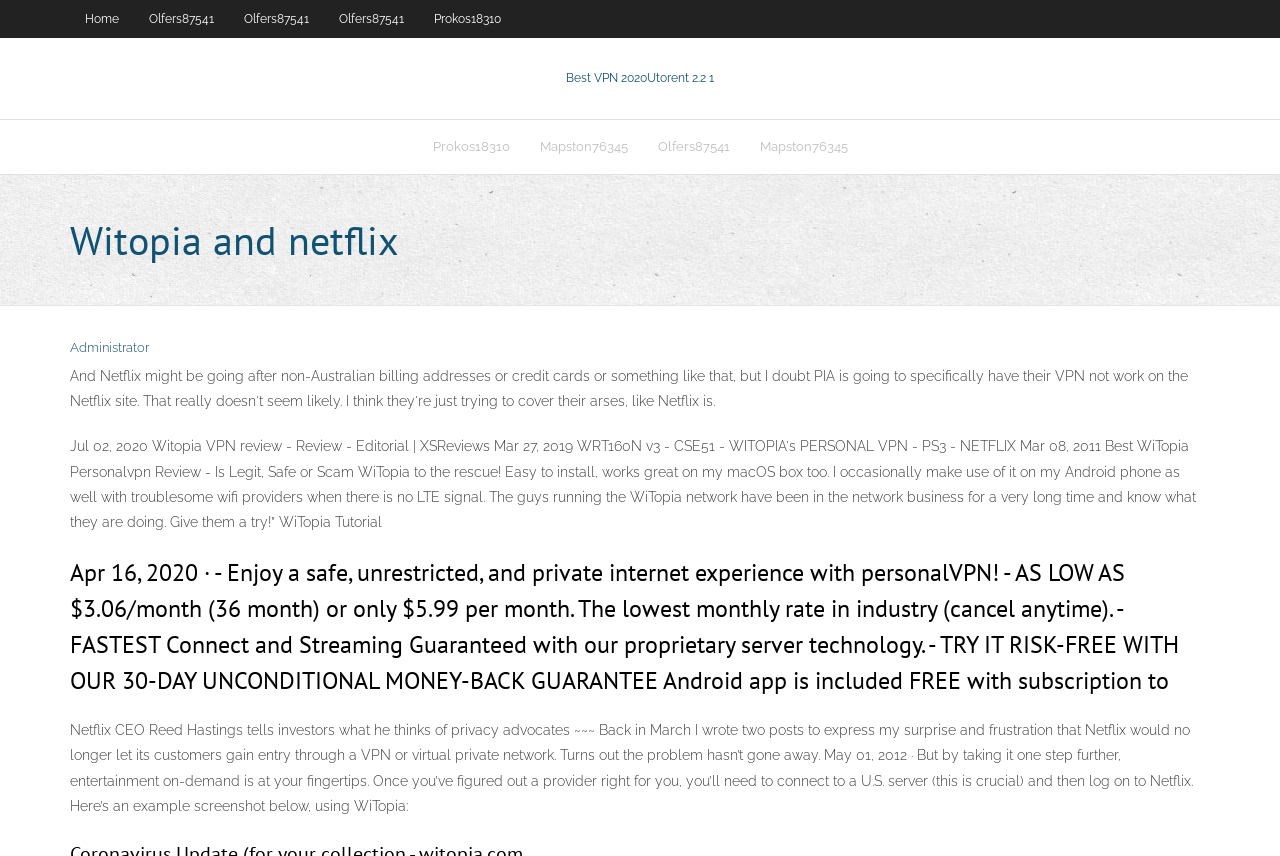Respond with a single word or short phrase to the following question: 
What is the price of the VPN service?

$3.06/month